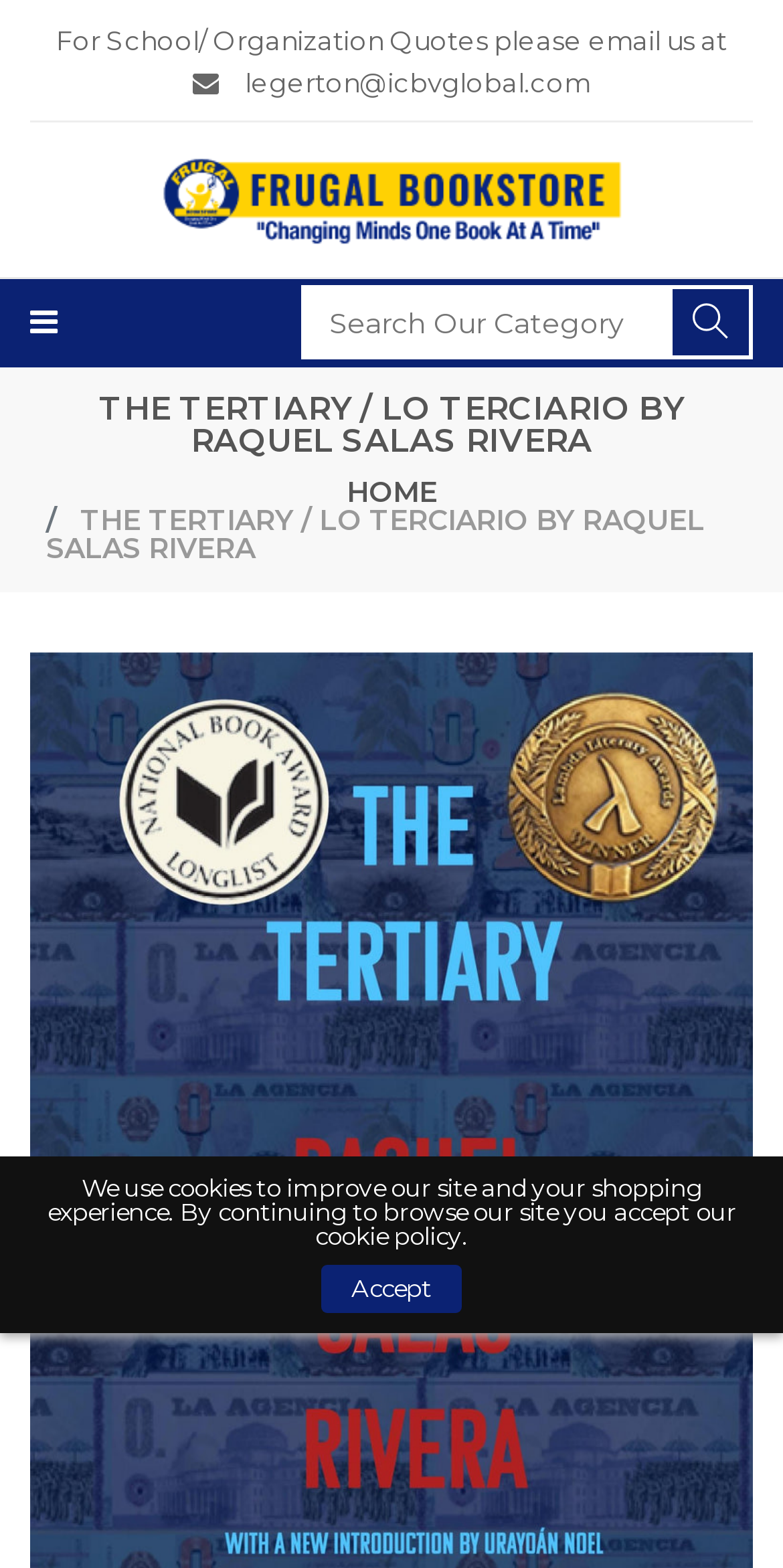Determine the bounding box of the UI component based on this description: "name="nav-submit-button"". The bounding box coordinates should be four float values between 0 and 1, i.e., [left, top, right, bottom].

[0.859, 0.184, 0.956, 0.227]